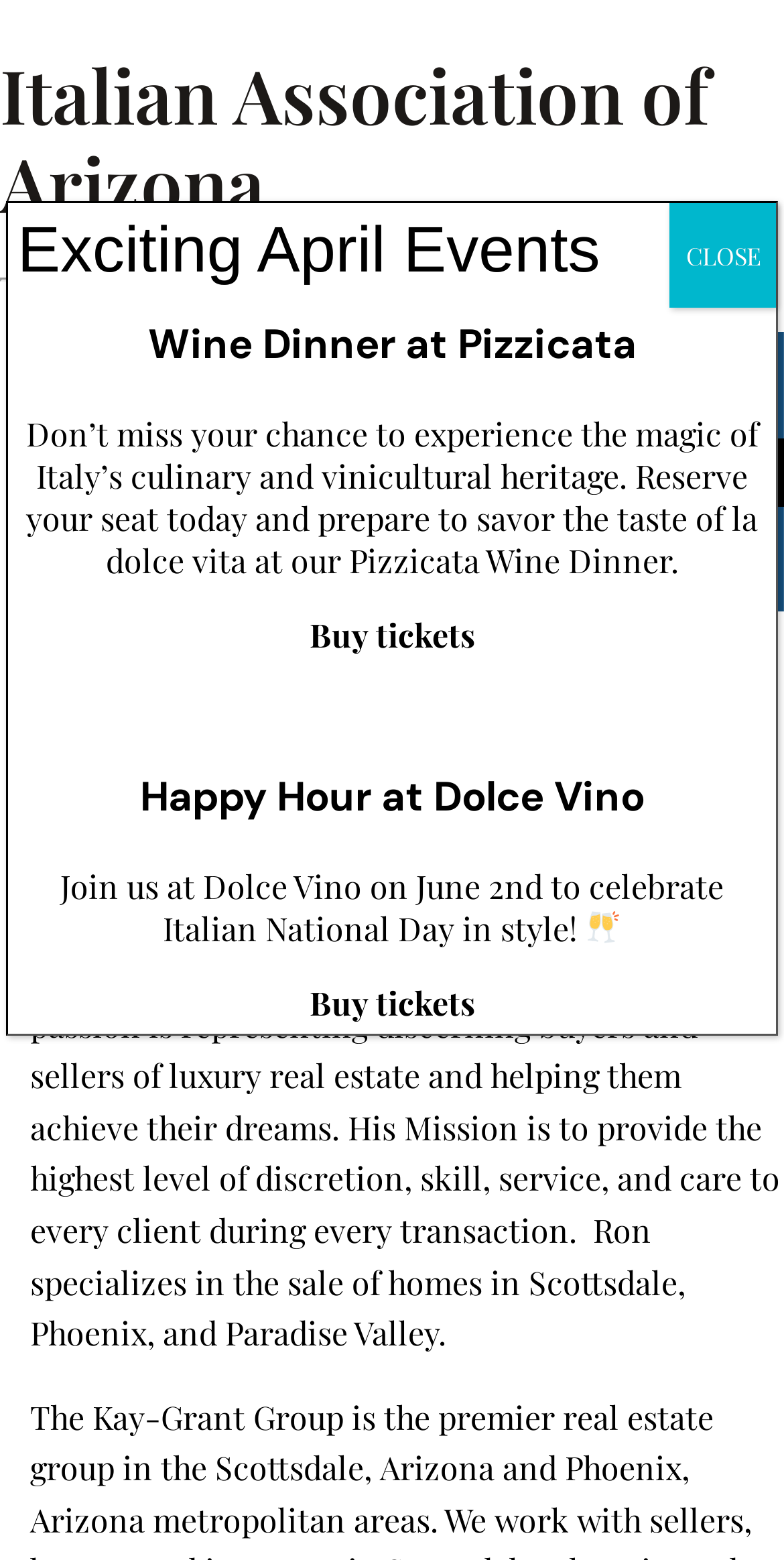Determine the bounding box coordinates for the HTML element mentioned in the following description: "aria-label="Go to slide 1"". The coordinates should be a list of four floats ranging from 0 to 1, represented as [left, top, right, bottom].

[0.442, 0.425, 0.468, 0.437]